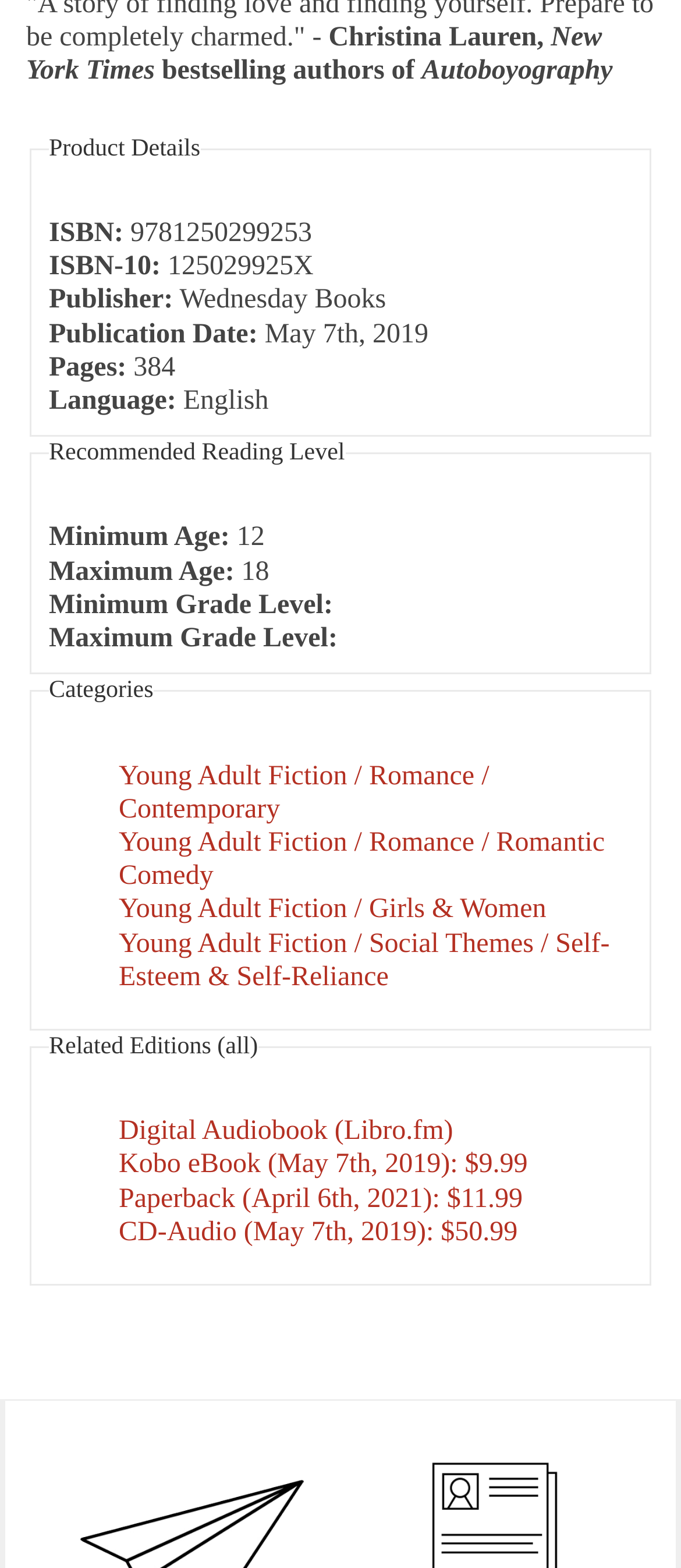What categories does Autoboyography belong to?
Please give a detailed and elaborate explanation in response to the question.

The categories that Autoboyography belongs to are listed under the 'Categories' section, where it says 'Young Adult Fiction / Romance / Contemporary', among other categories.